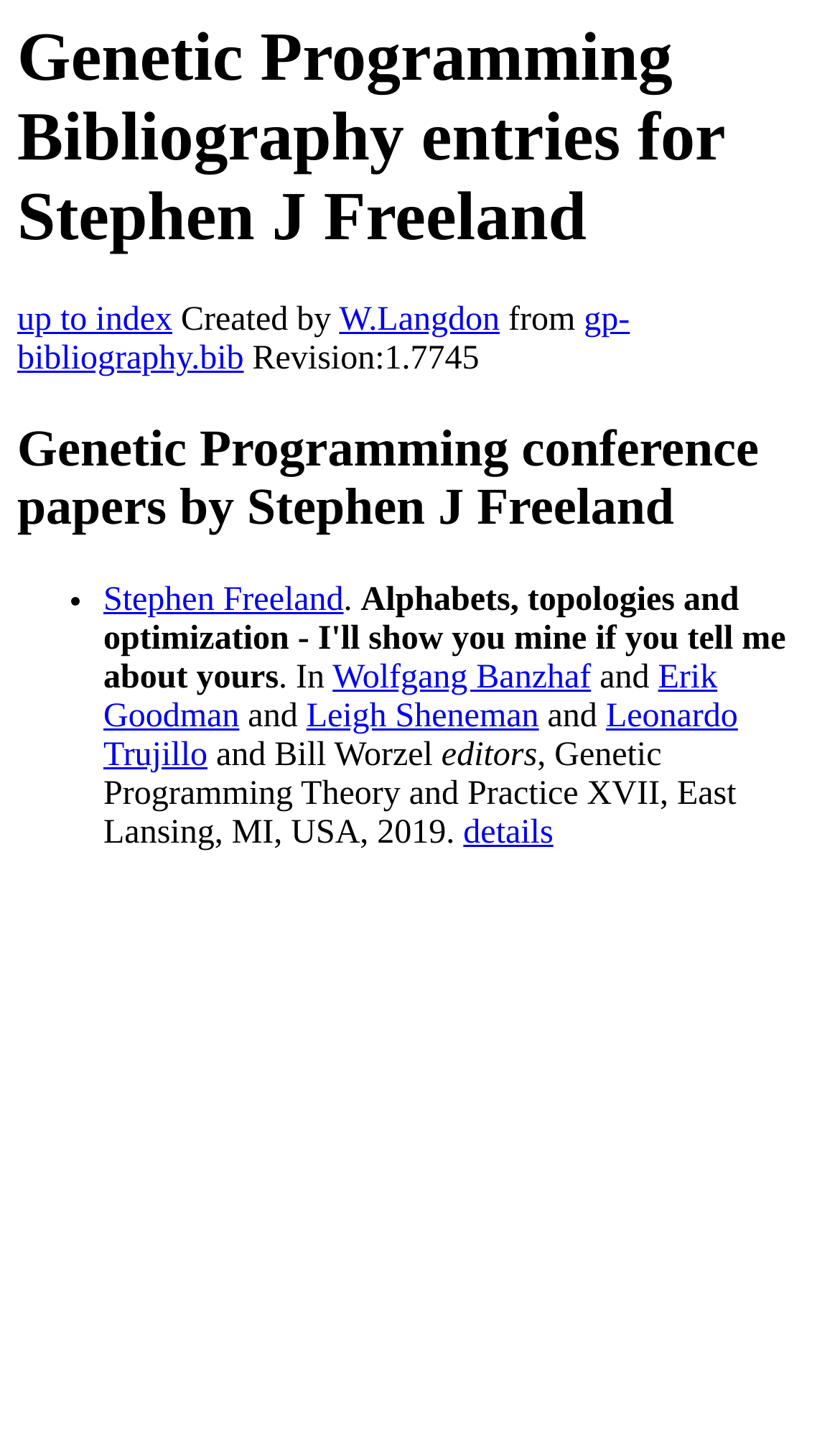Determine the bounding box coordinates for the UI element described. Format the coordinates as (top-left x, top-left y, bottom-right x, bottom-right y) and ensure all values are between 0 and 1. Element description: details

[0.552, 0.57, 0.659, 0.595]